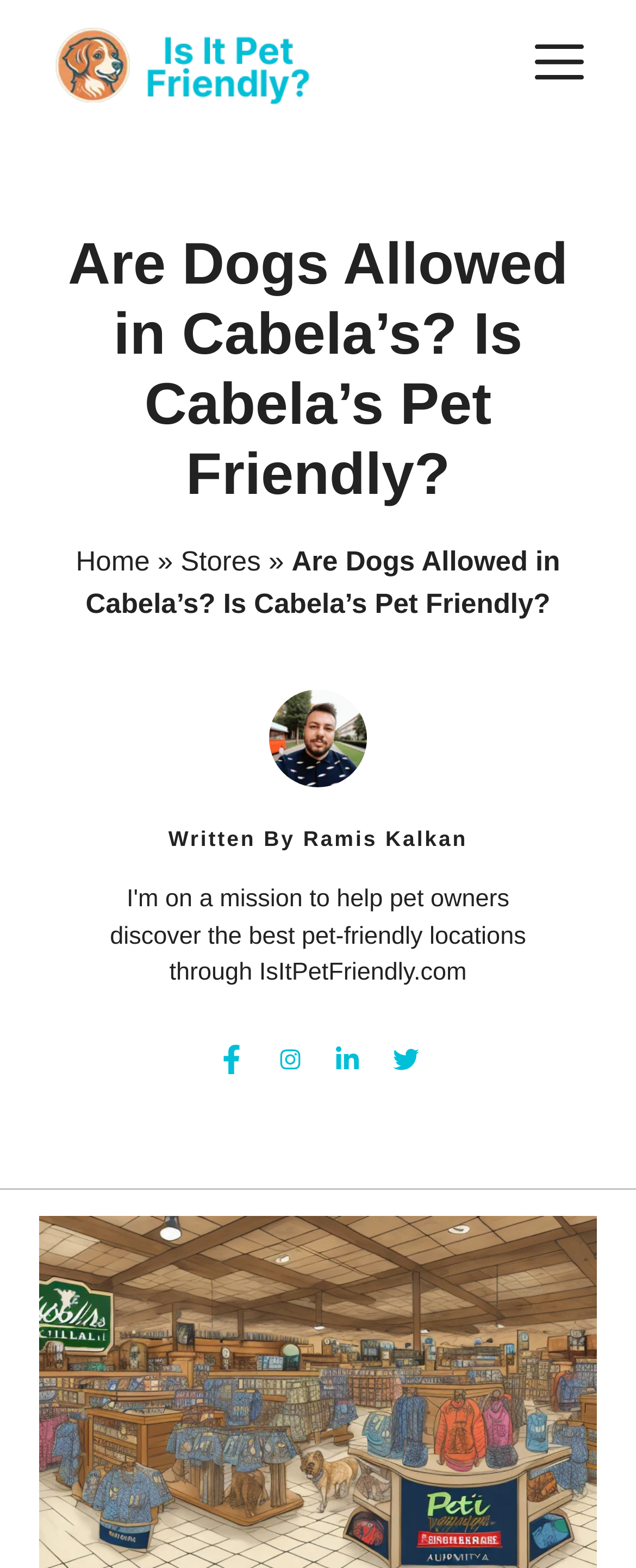Determine the bounding box coordinates for the UI element with the following description: "Home". The coordinates should be four float numbers between 0 and 1, represented as [left, top, right, bottom].

[0.119, 0.349, 0.236, 0.368]